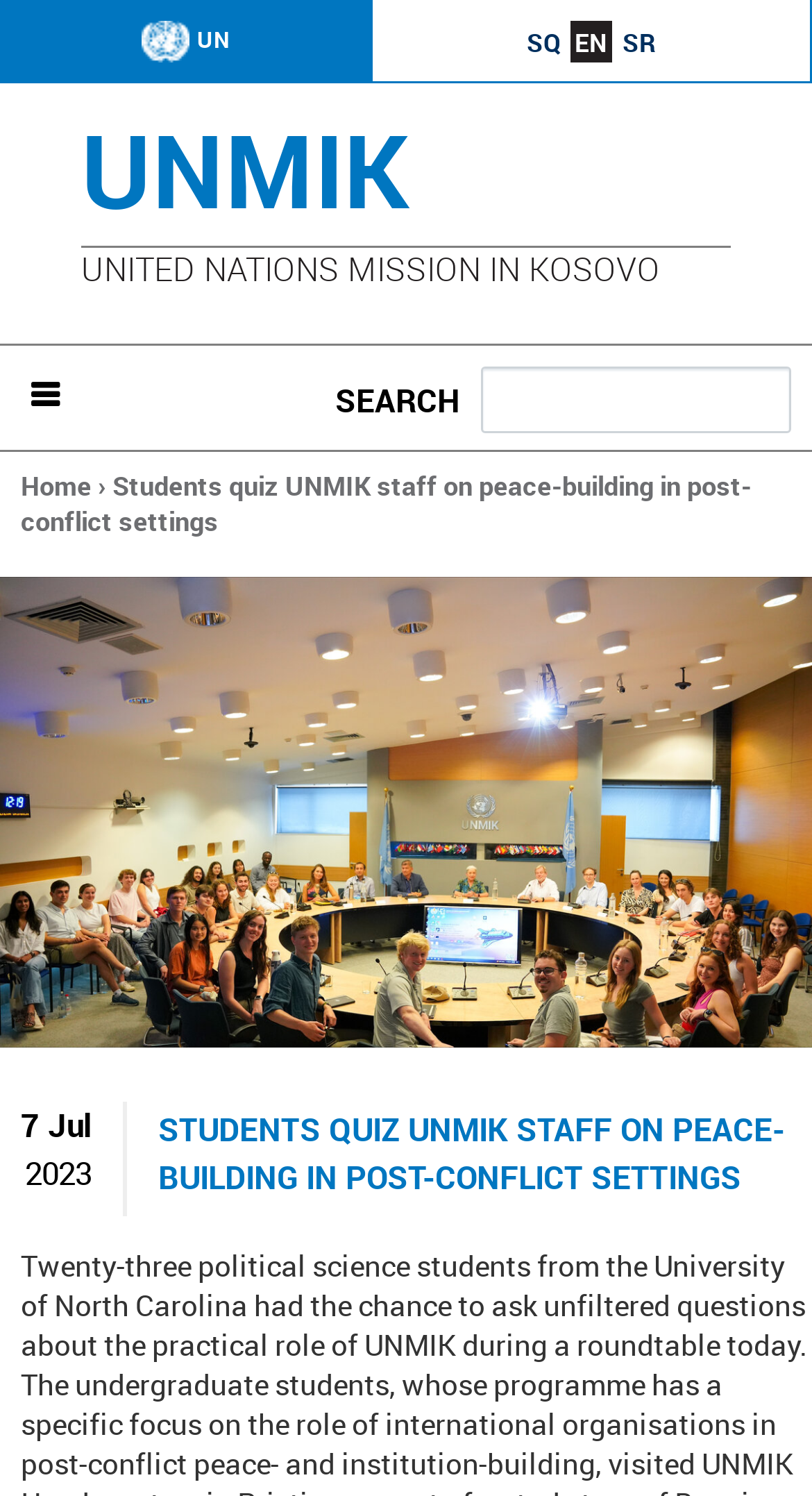Could you please study the image and provide a detailed answer to the question:
How many language options are available?

The language options are available in the form of links with the texts 'SQ', 'EN', and 'SR', which can be found in the layout table element.